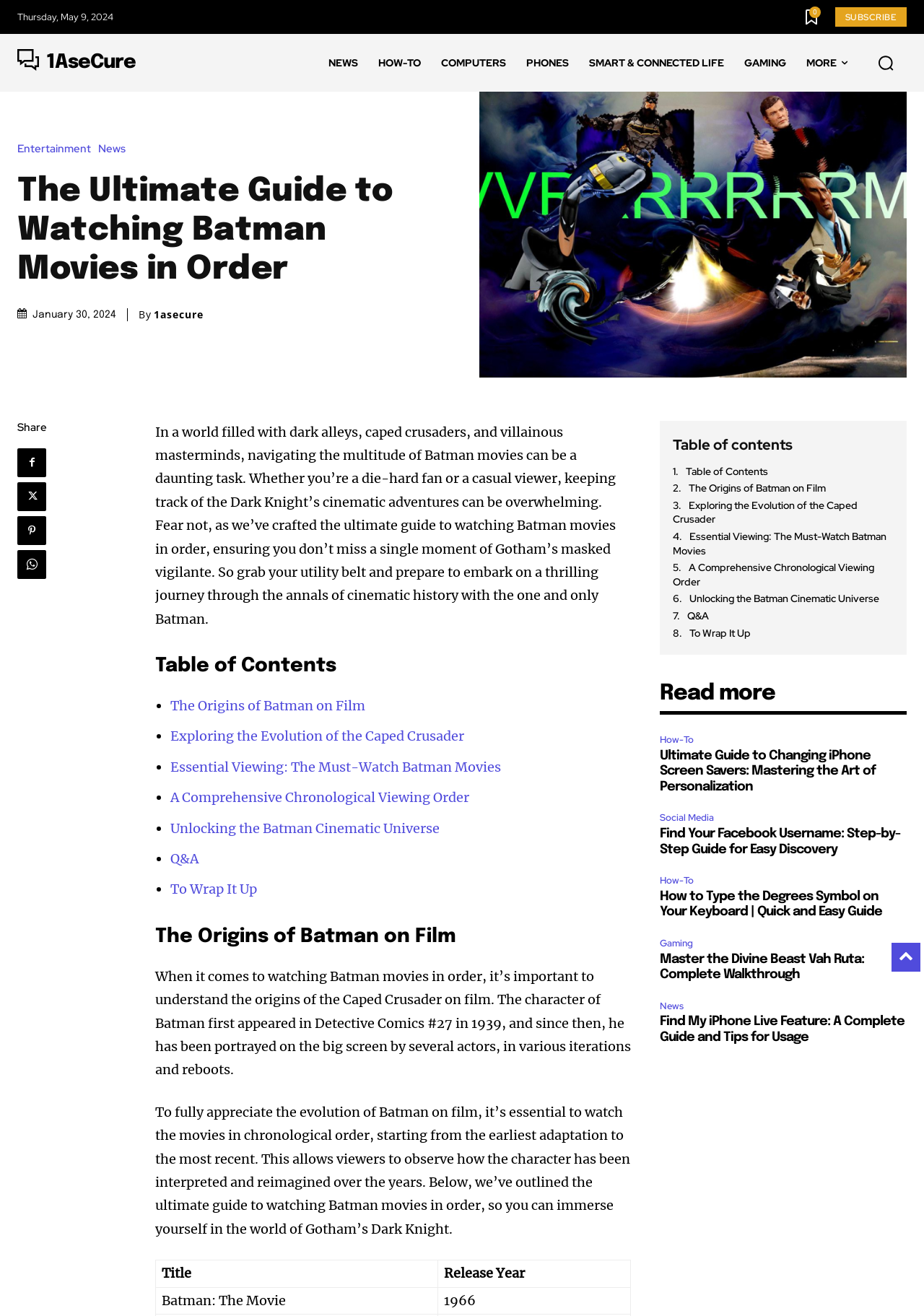Determine the bounding box coordinates for the HTML element described here: "aria-label="Search"".

[0.936, 0.032, 0.981, 0.064]